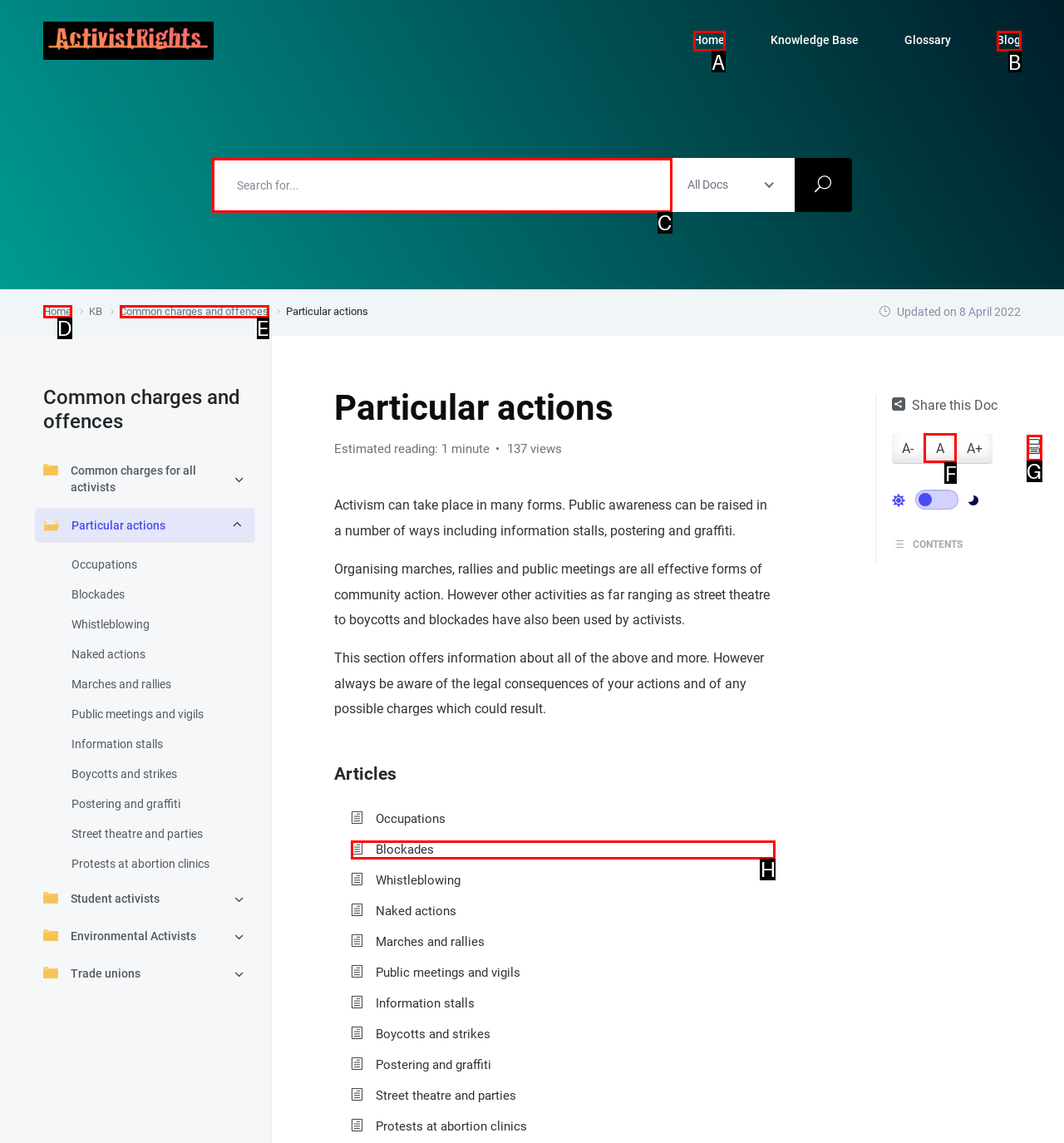Indicate the HTML element to be clicked to accomplish this task: Increase font size Respond using the letter of the correct option.

F